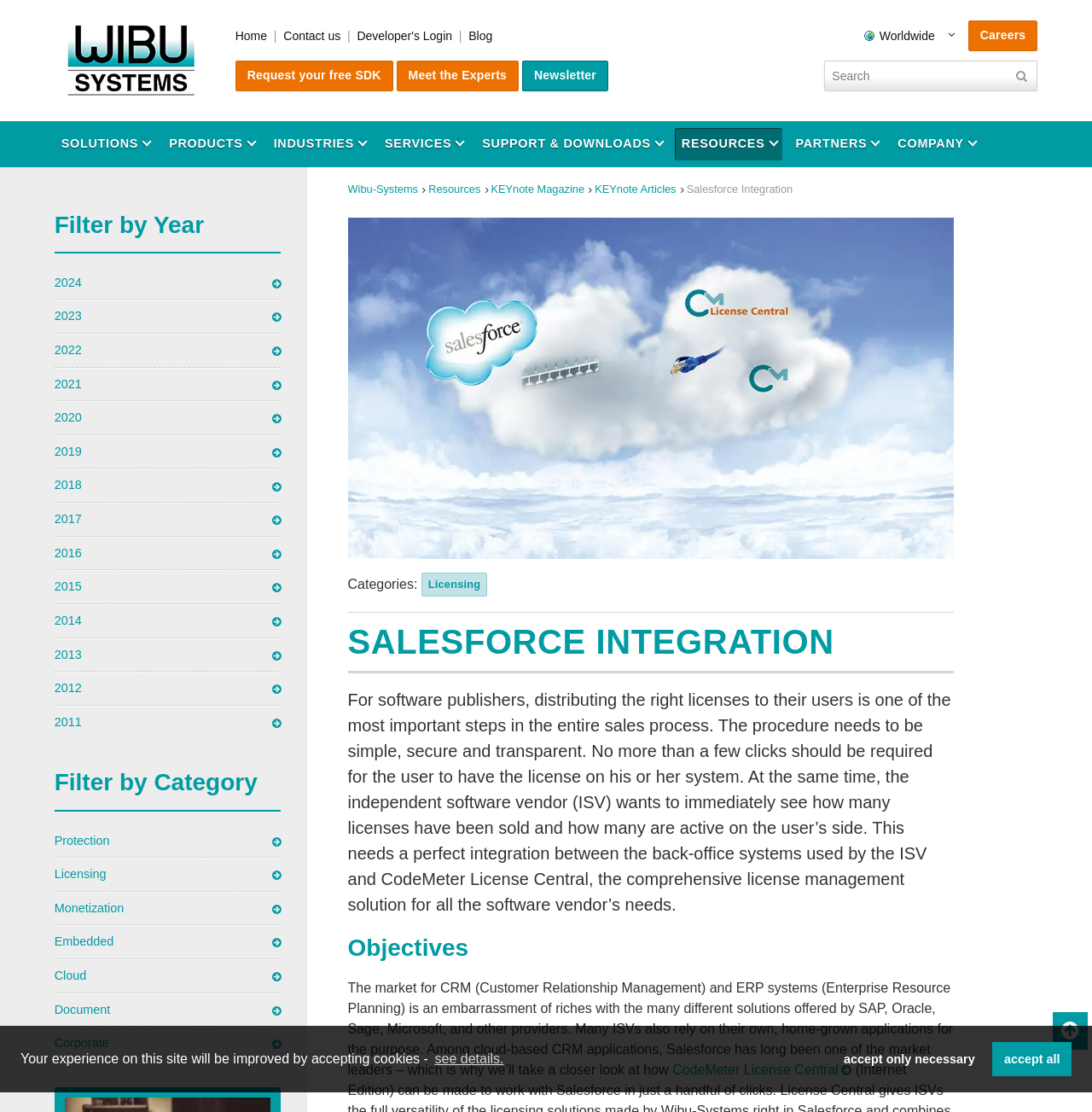Locate the bounding box coordinates of the element that should be clicked to fulfill the instruction: "Go to the Home page".

[0.215, 0.026, 0.245, 0.038]